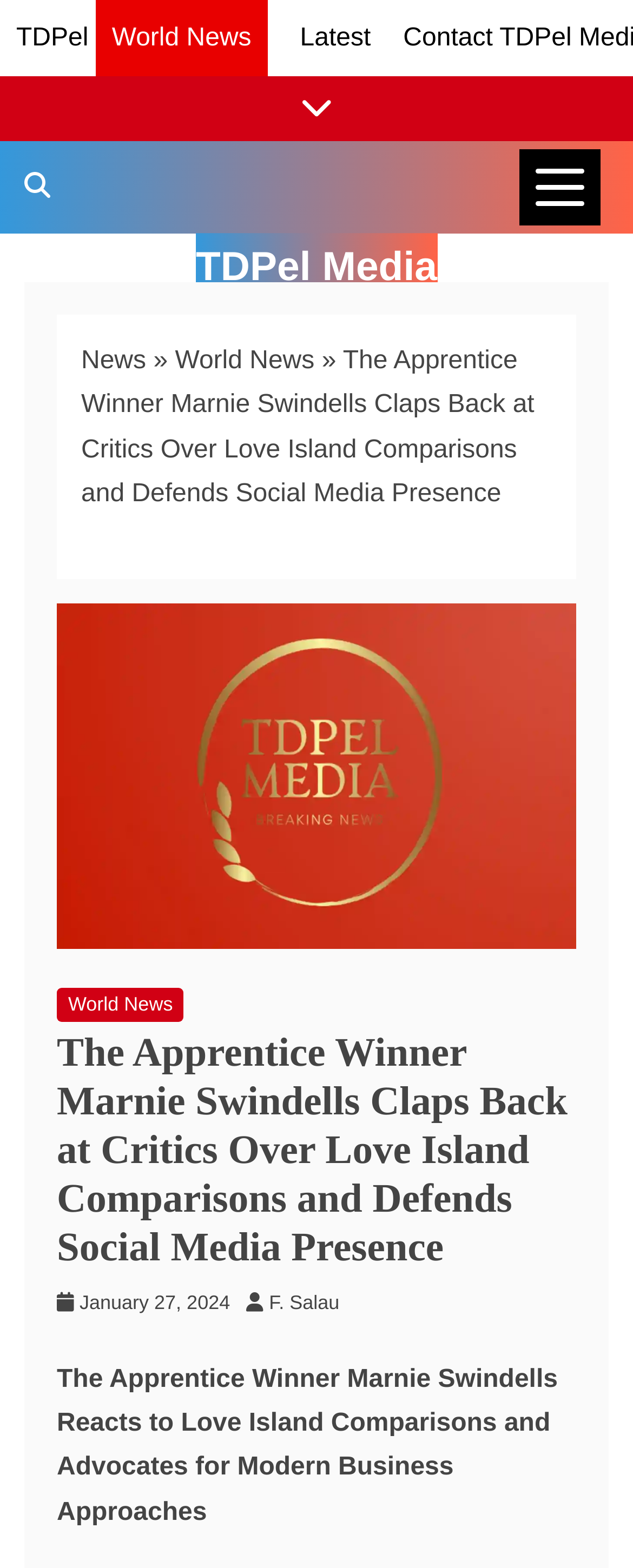Predict the bounding box of the UI element that fits this description: "parent_node: Email * aria-describedby="email-notes" name="email"".

None